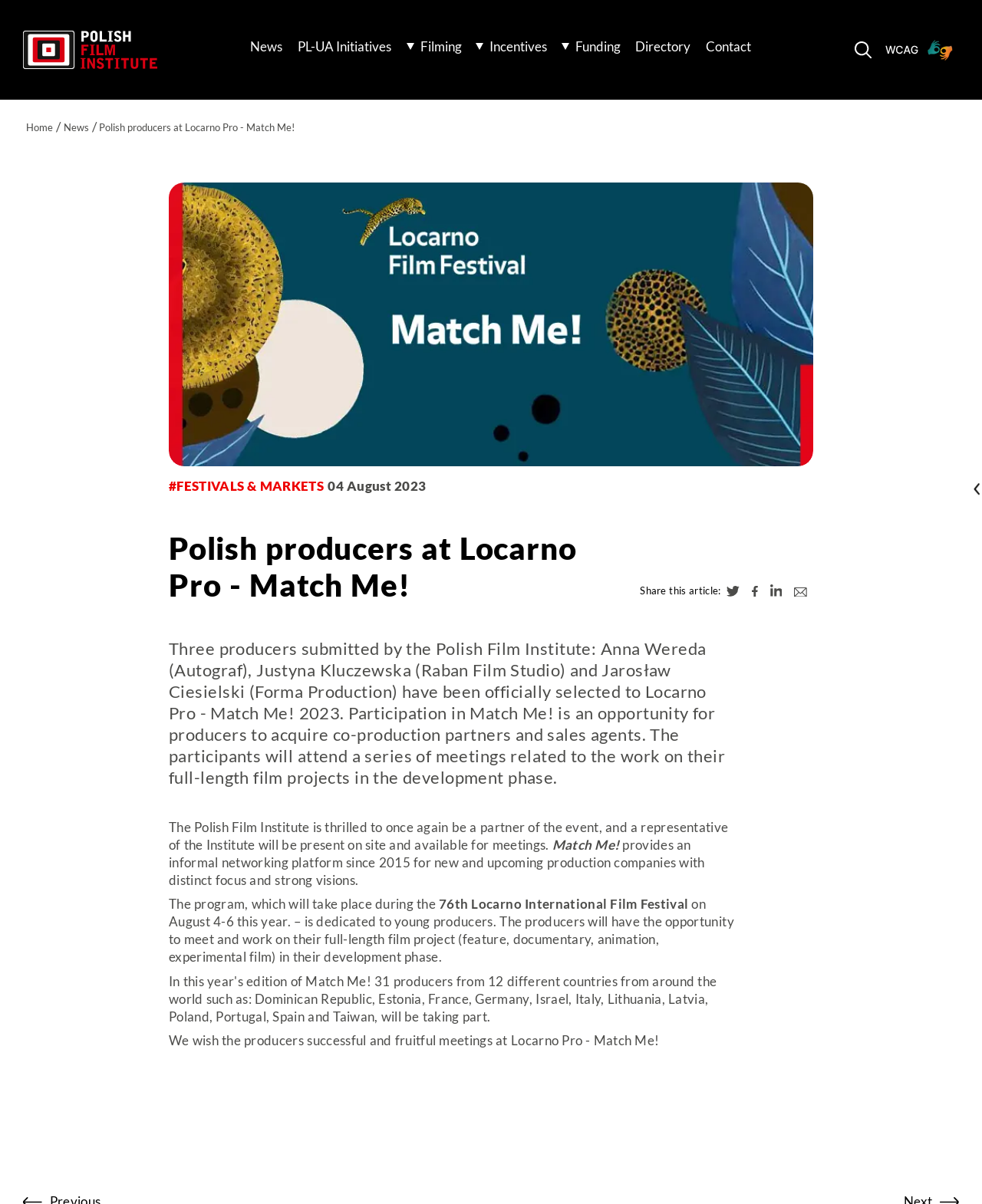Answer this question in one word or a short phrase: When was the article published?

04 August 2023